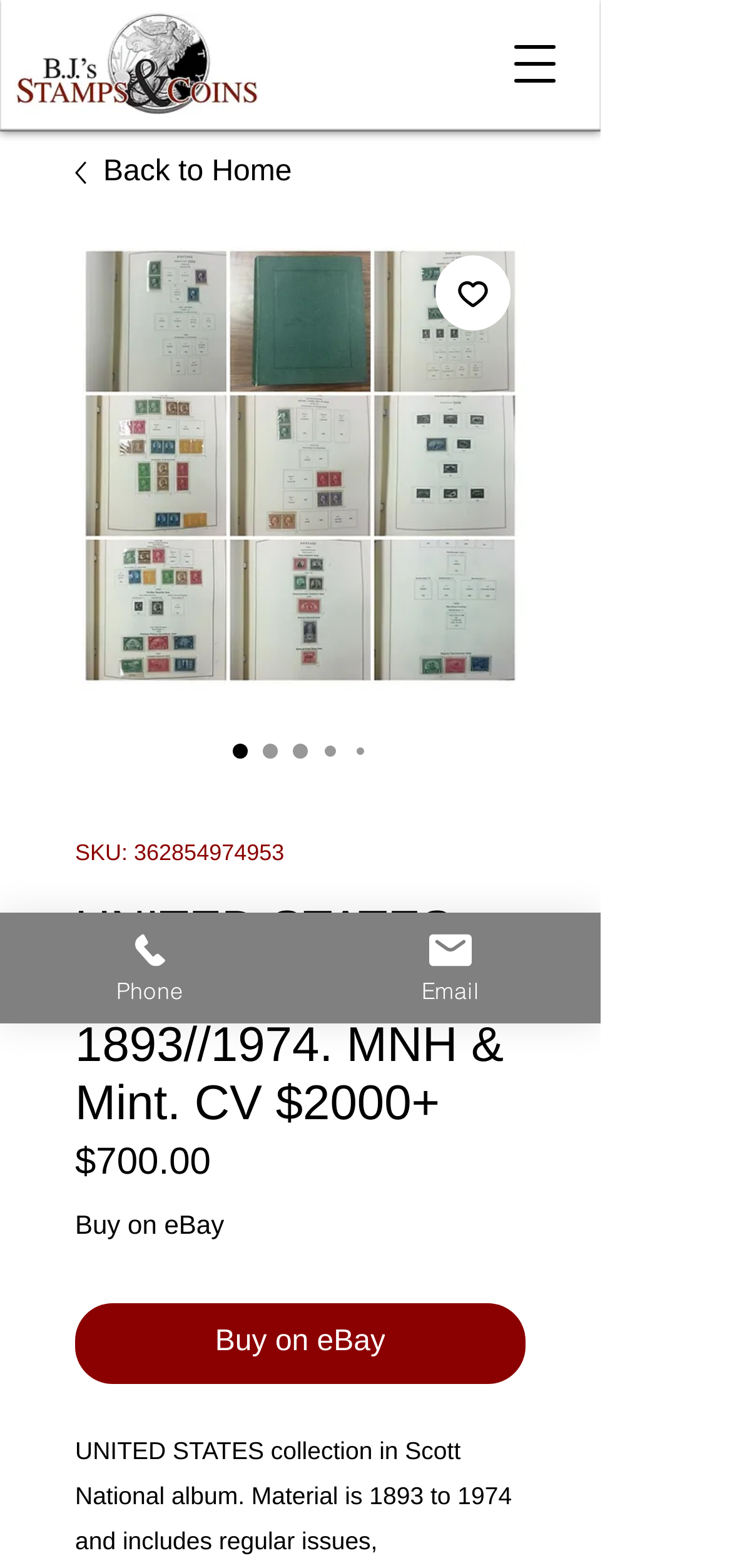Refer to the image and answer the question with as much detail as possible: How many radio buttons are there?

There are 5 radio buttons, which are located below the item description and above the 'Add to Wishlist' button. They are all labeled with the same text 'UNITED STATES collection from 1893//1974. MNH & Mint. CV $2000+'.